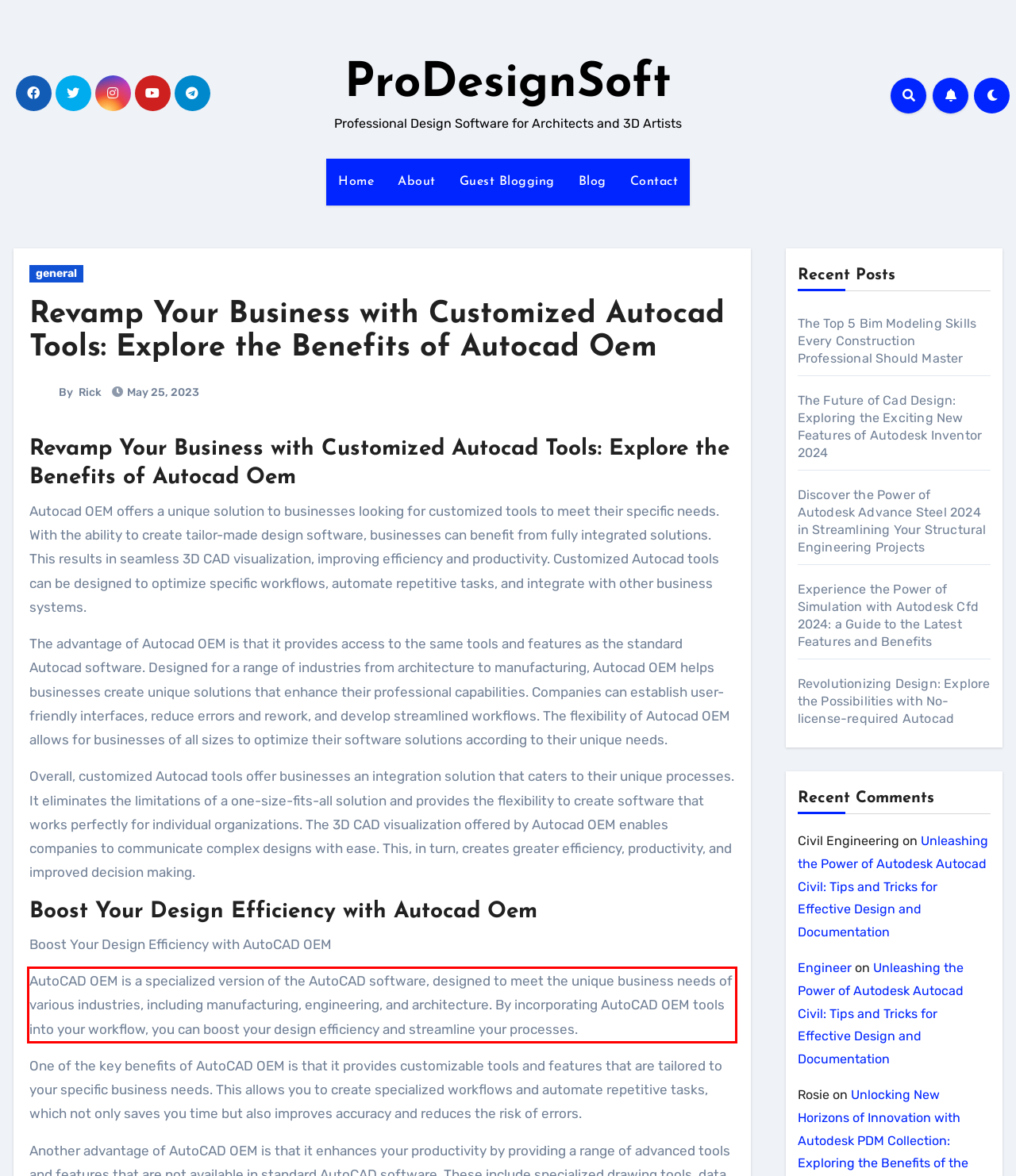Given a webpage screenshot with a red bounding box, perform OCR to read and deliver the text enclosed by the red bounding box.

AutoCAD OEM is a specialized version of the AutoCAD software, designed to meet the unique business needs of various industries, including manufacturing, engineering, and architecture. By incorporating AutoCAD OEM tools into your workflow, you can boost your design efficiency and streamline your processes.